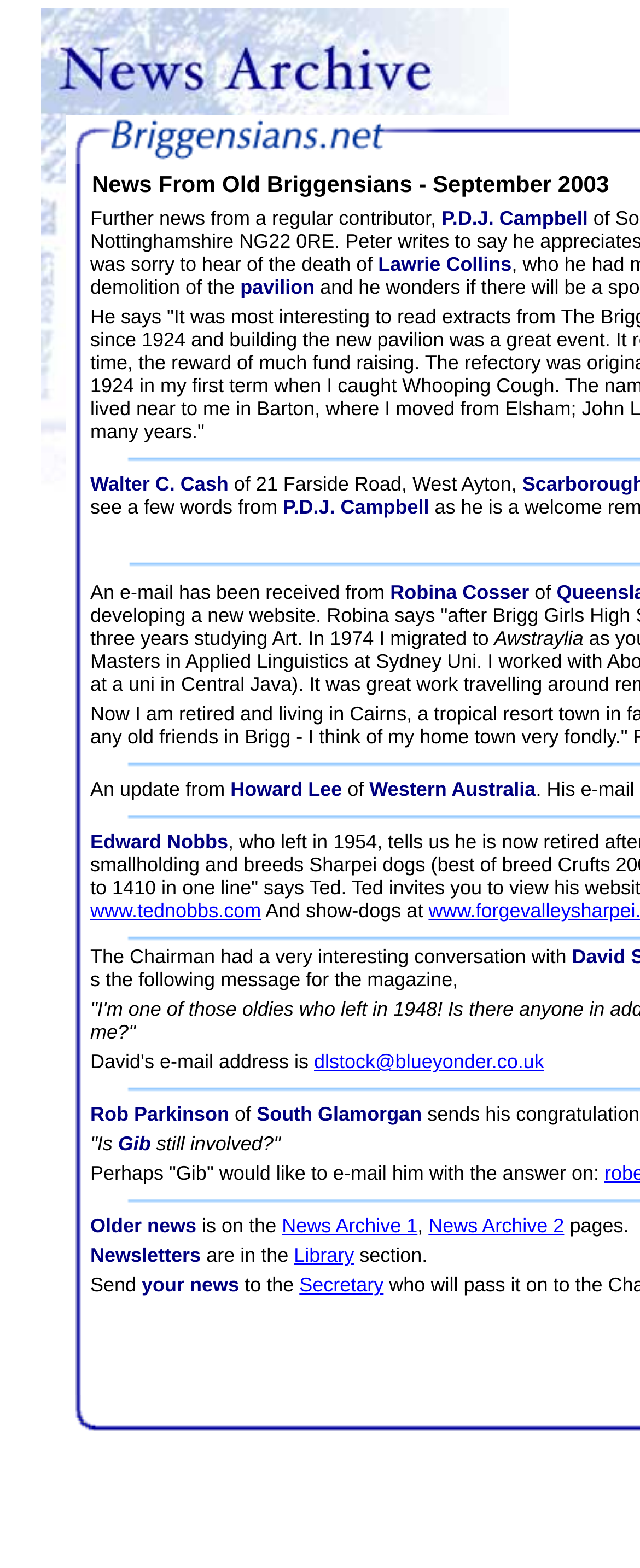What is the location of Walter C. Cash?
Based on the screenshot, respond with a single word or phrase.

21 Farside Road, West Ayton